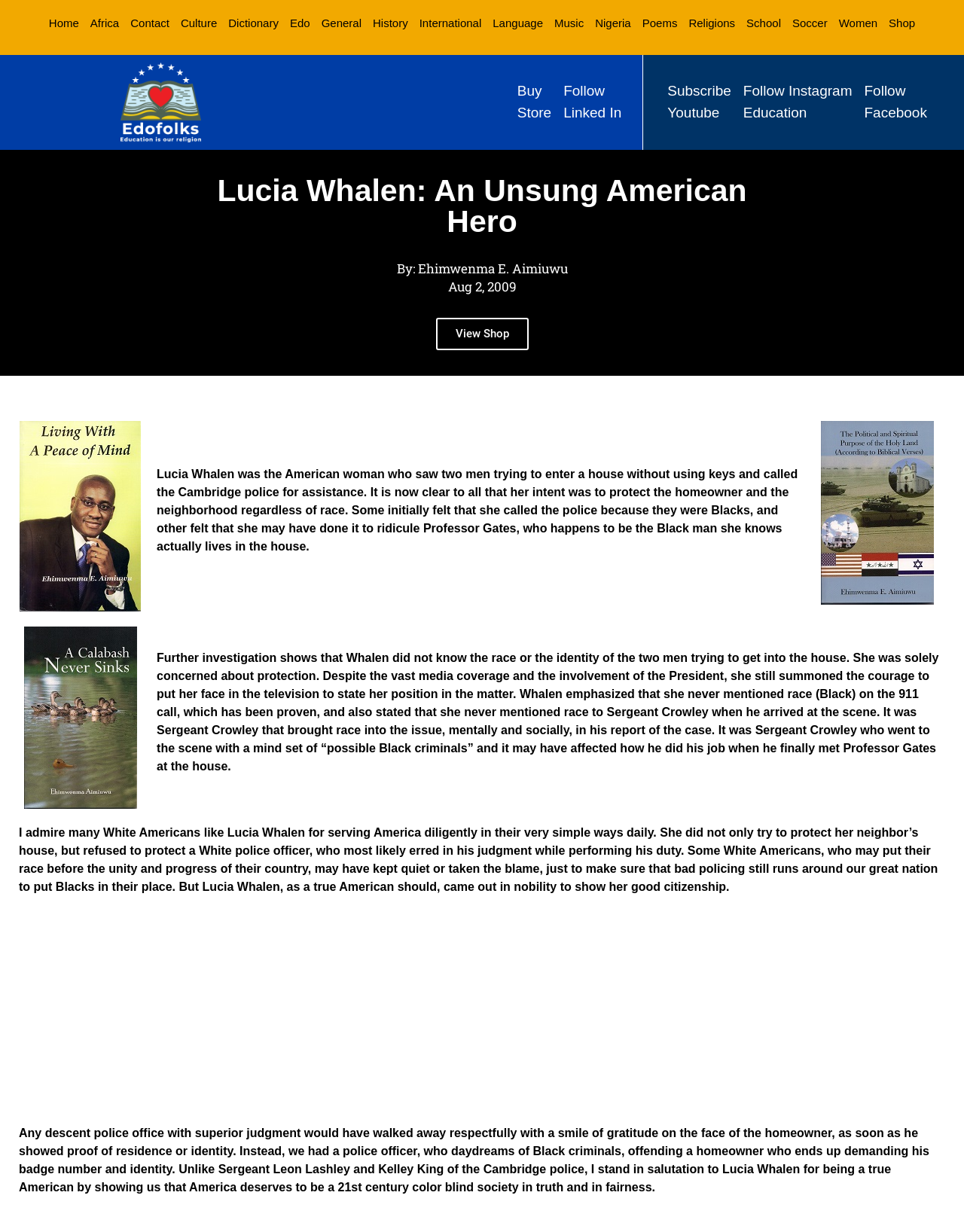How many links are there in the top navigation bar?
Deliver a detailed and extensive answer to the question.

The top navigation bar contains links to different categories, including 'Home', 'Africa', 'Contact', 'Culture', 'Dictionary', 'Edo', 'General', 'History', 'International', 'Language', 'Music', 'Nigeria', 'Poems', 'Religions', and 'School'. There are 15 links in total.